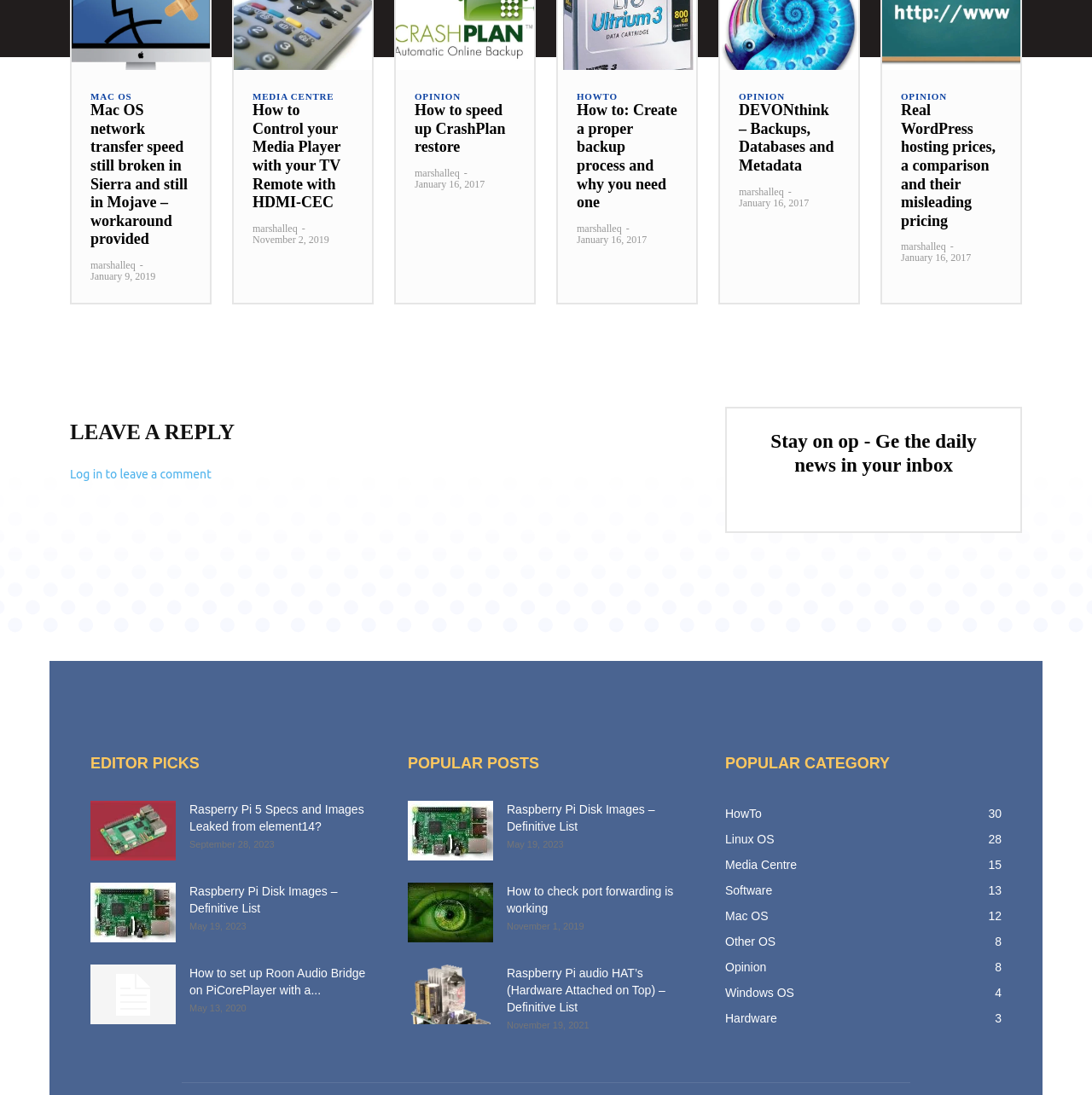Given the following UI element description: "marshalleq", find the bounding box coordinates in the webpage screenshot.

[0.528, 0.203, 0.569, 0.214]